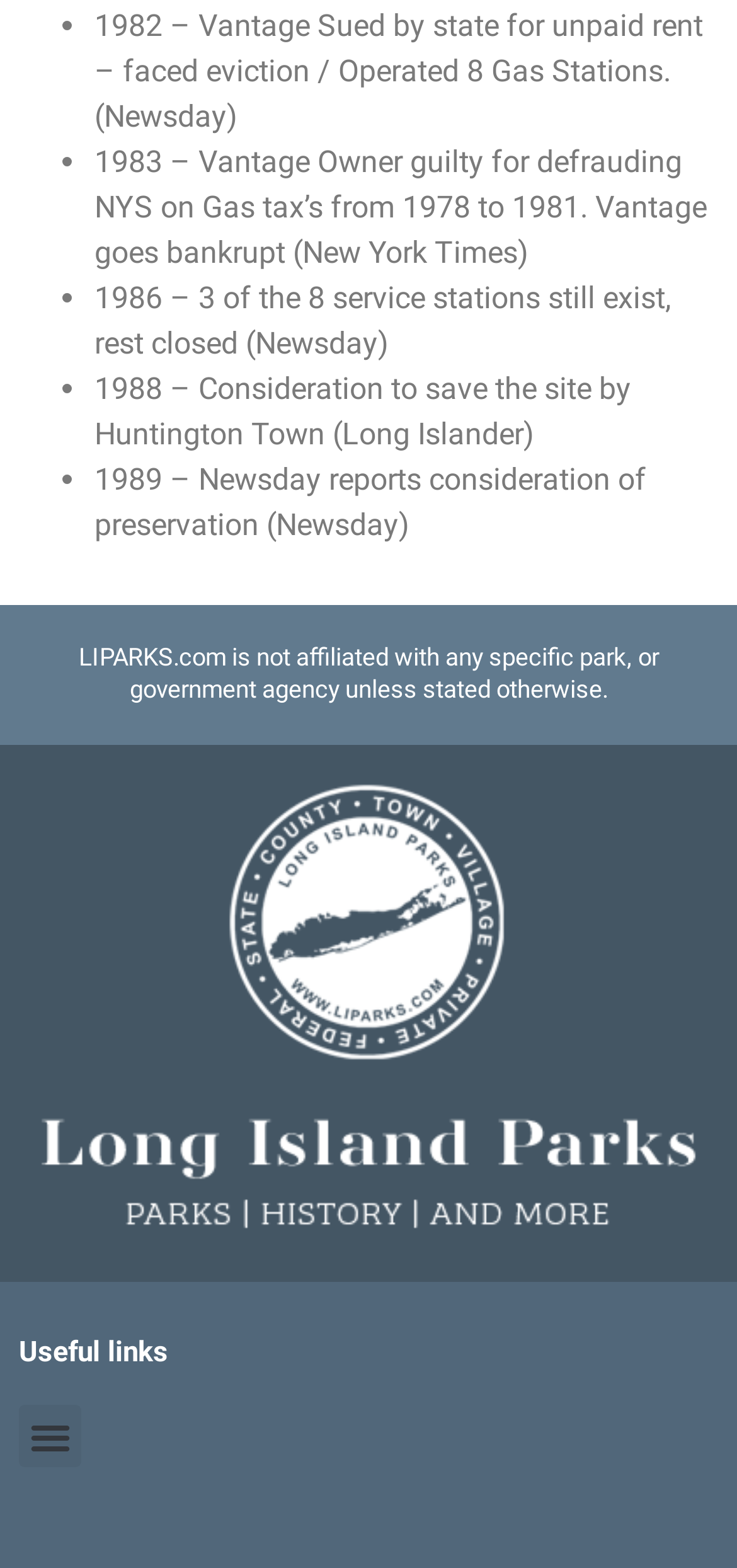What type of links are listed under 'Useful links'?
Based on the visual content, answer with a single word or a brief phrase.

Unknown